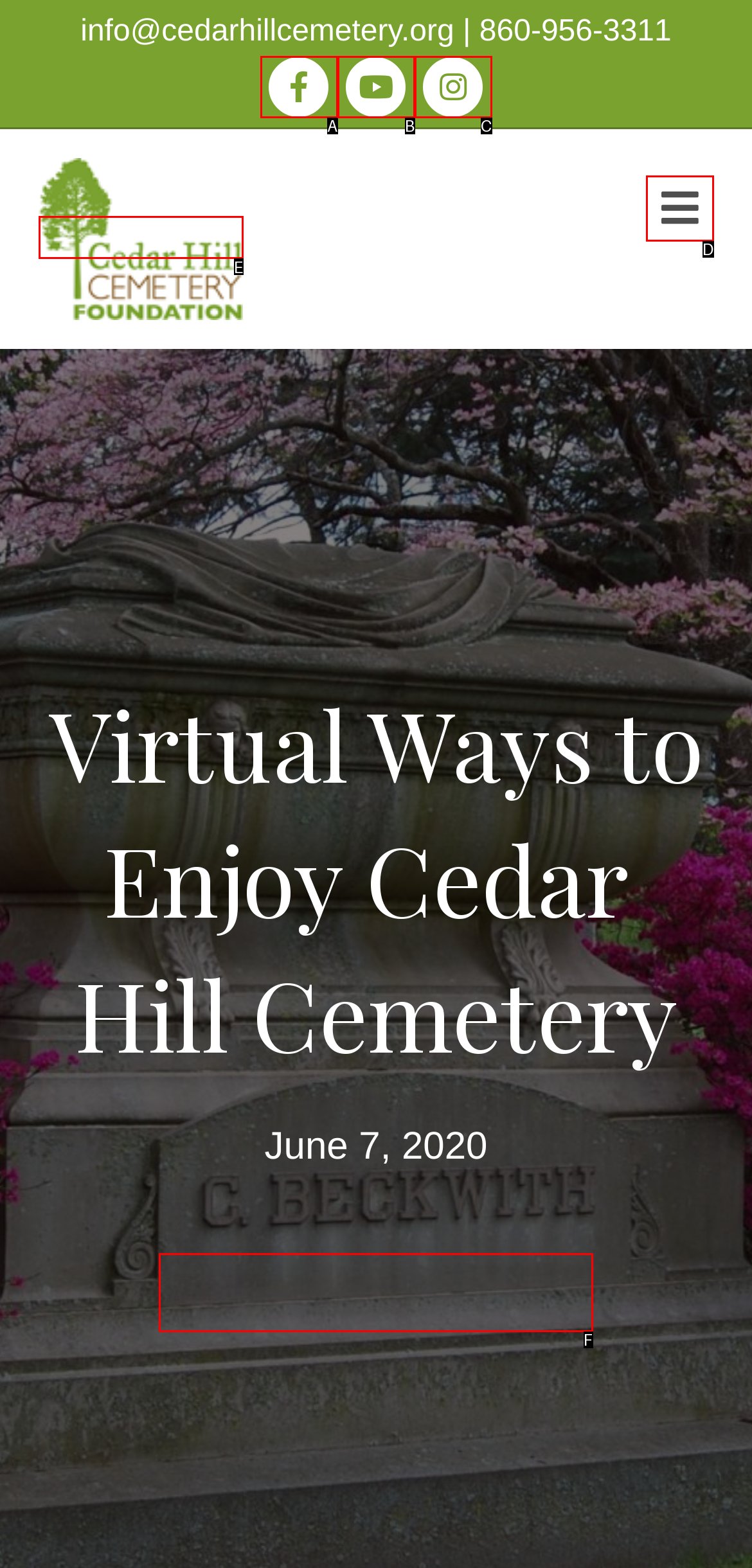Given the description: Back to Newsletters, select the HTML element that matches it best. Reply with the letter of the chosen option directly.

F